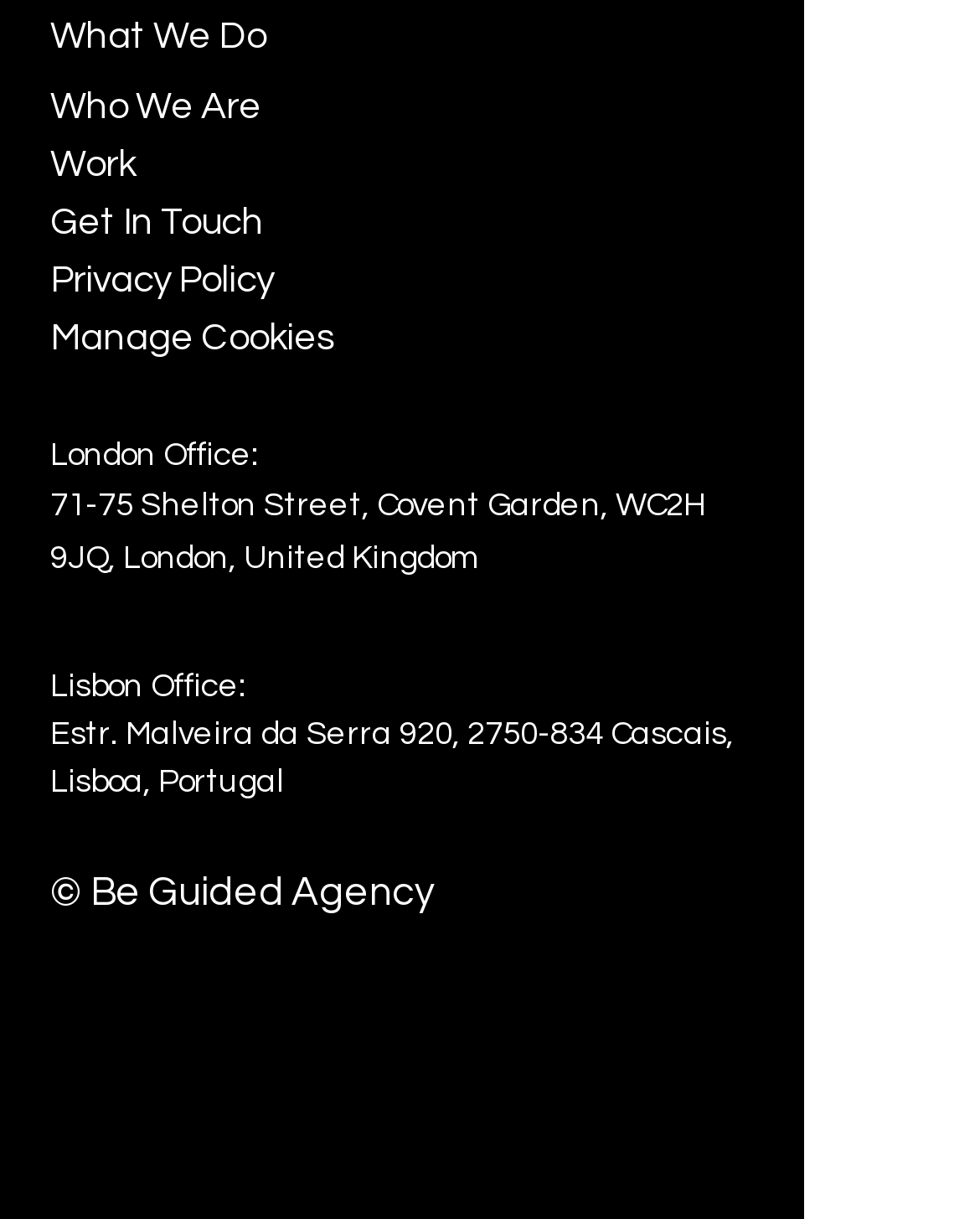Please find the bounding box coordinates of the section that needs to be clicked to achieve this instruction: "View the agency's LinkedIn profile".

[0.492, 0.823, 0.582, 0.896]